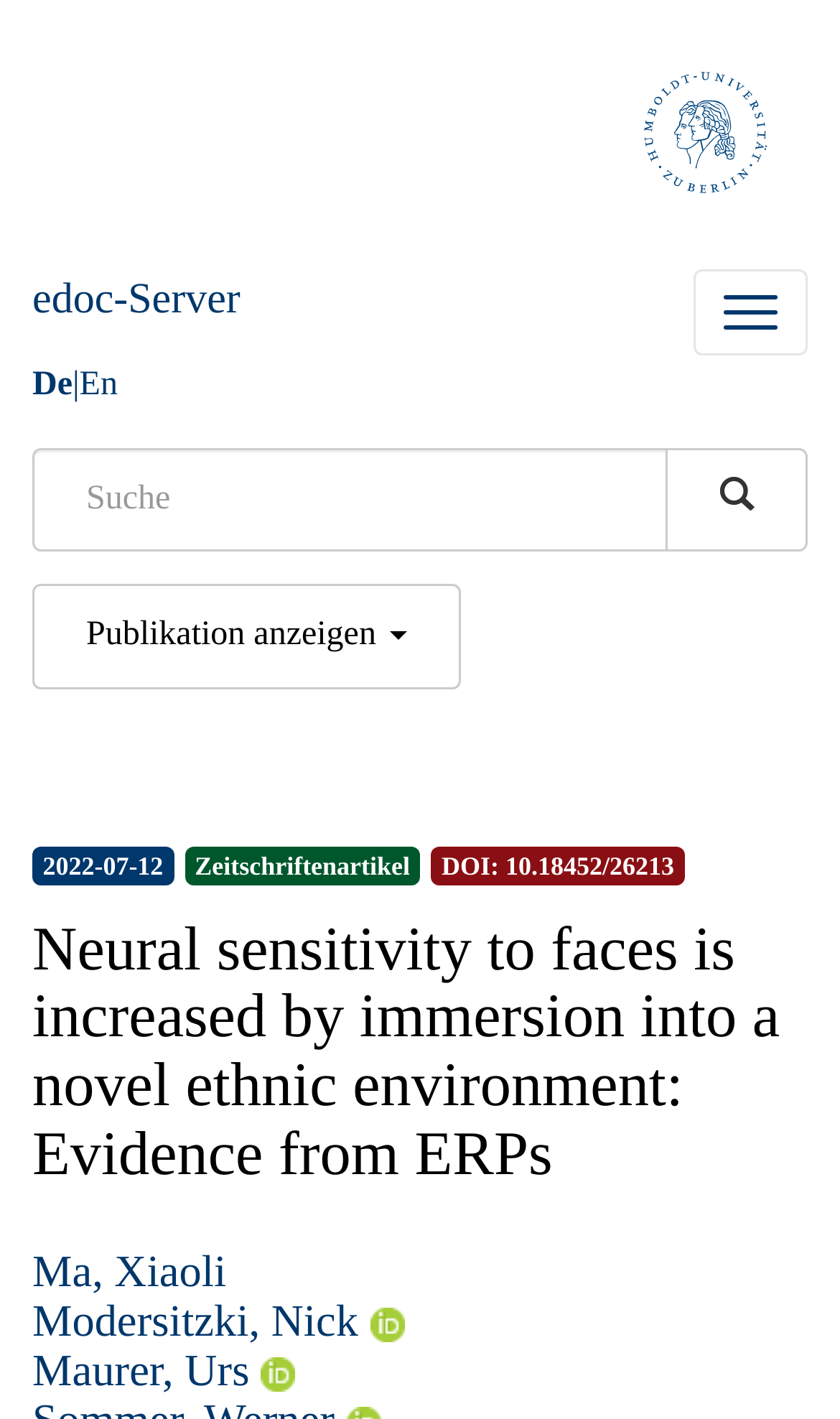Could you find the bounding box coordinates of the clickable area to complete this instruction: "Visit edoc-Server"?

[0.038, 0.194, 0.286, 0.228]